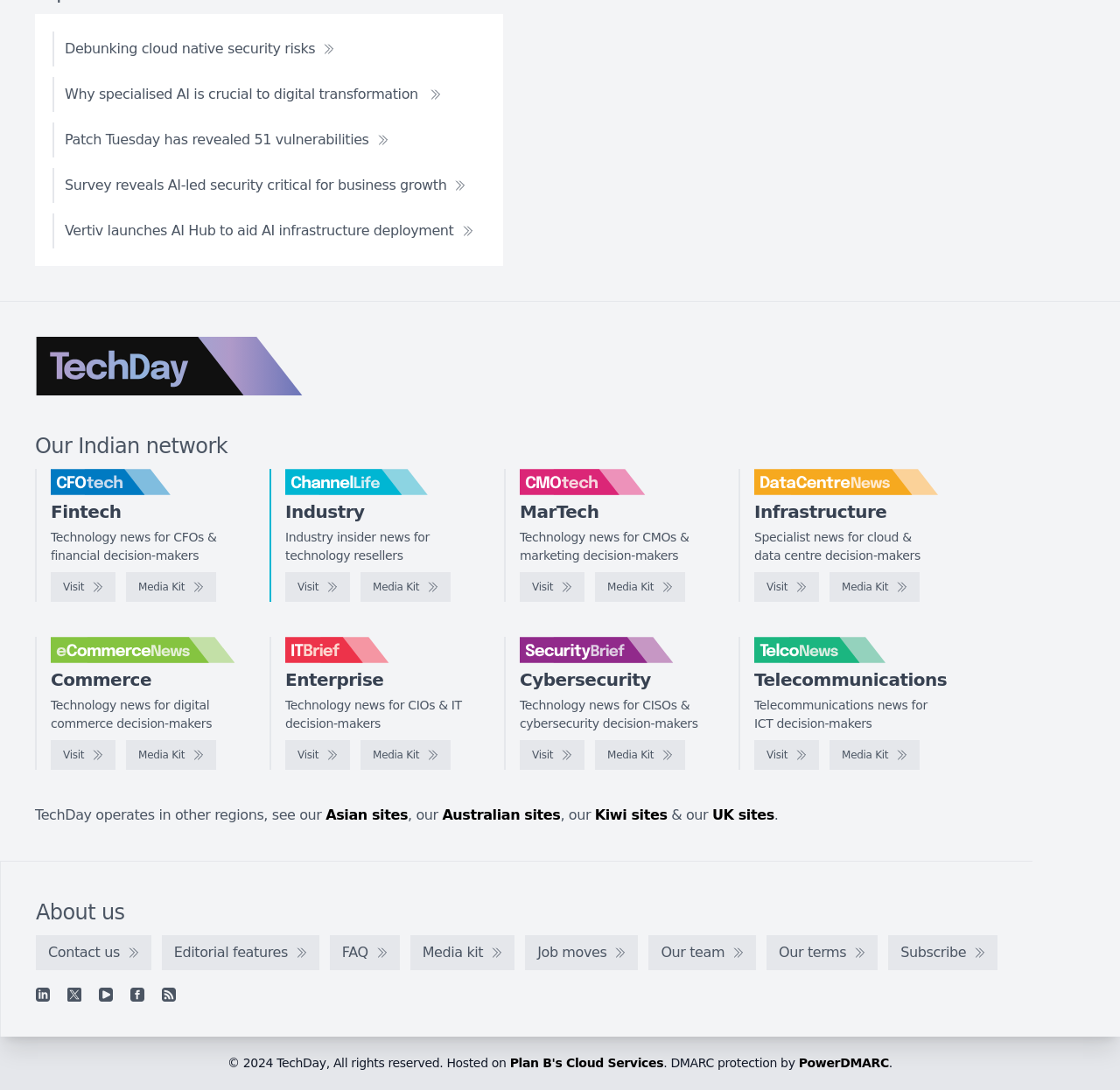Identify the bounding box coordinates of the clickable section necessary to follow the following instruction: "Click on the link to visit the Asian sites". The coordinates should be presented as four float numbers from 0 to 1, i.e., [left, top, right, bottom].

[0.291, 0.74, 0.364, 0.755]